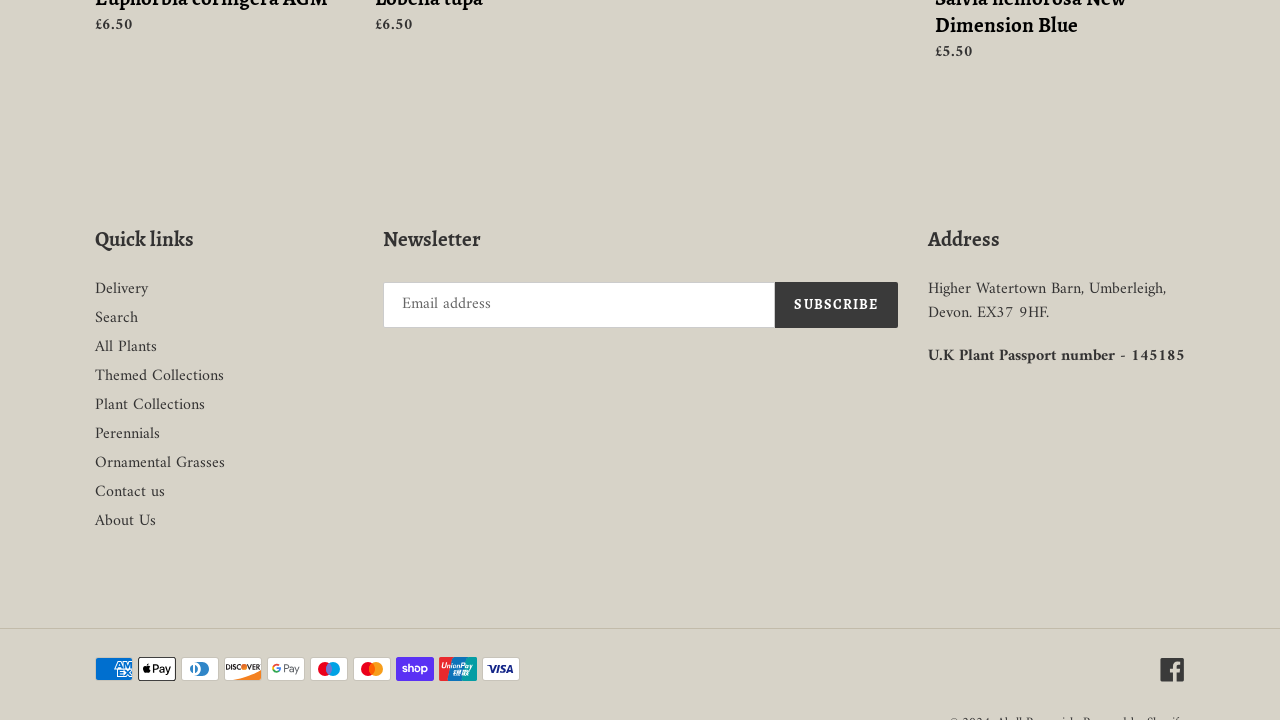Please predict the bounding box coordinates (top-left x, top-left y, bottom-right x, bottom-right y) for the UI element in the screenshot that fits the description: All Plants

[0.074, 0.462, 0.123, 0.501]